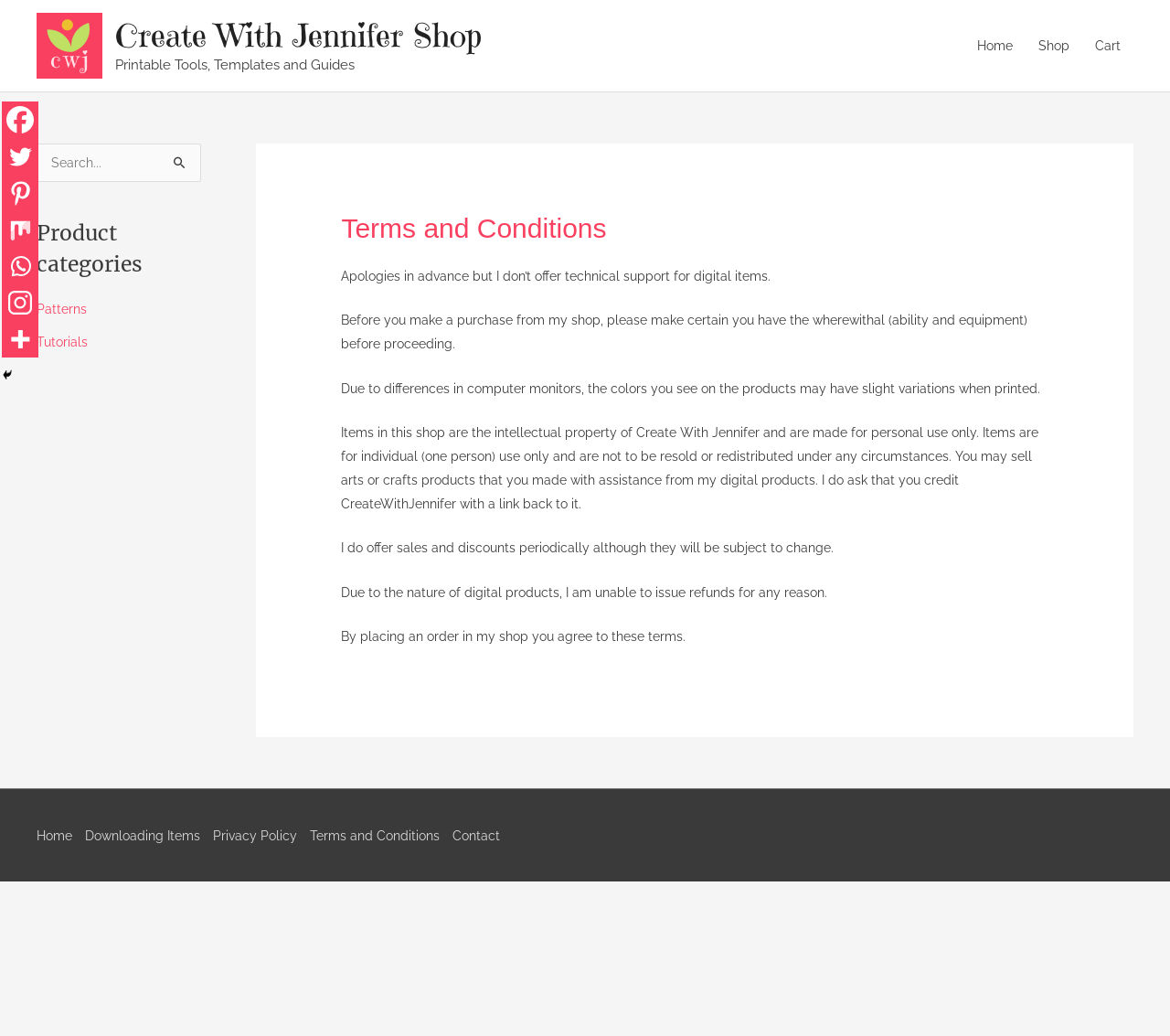What is the purpose of the search box?
Based on the image, give a one-word or short phrase answer.

To search for products